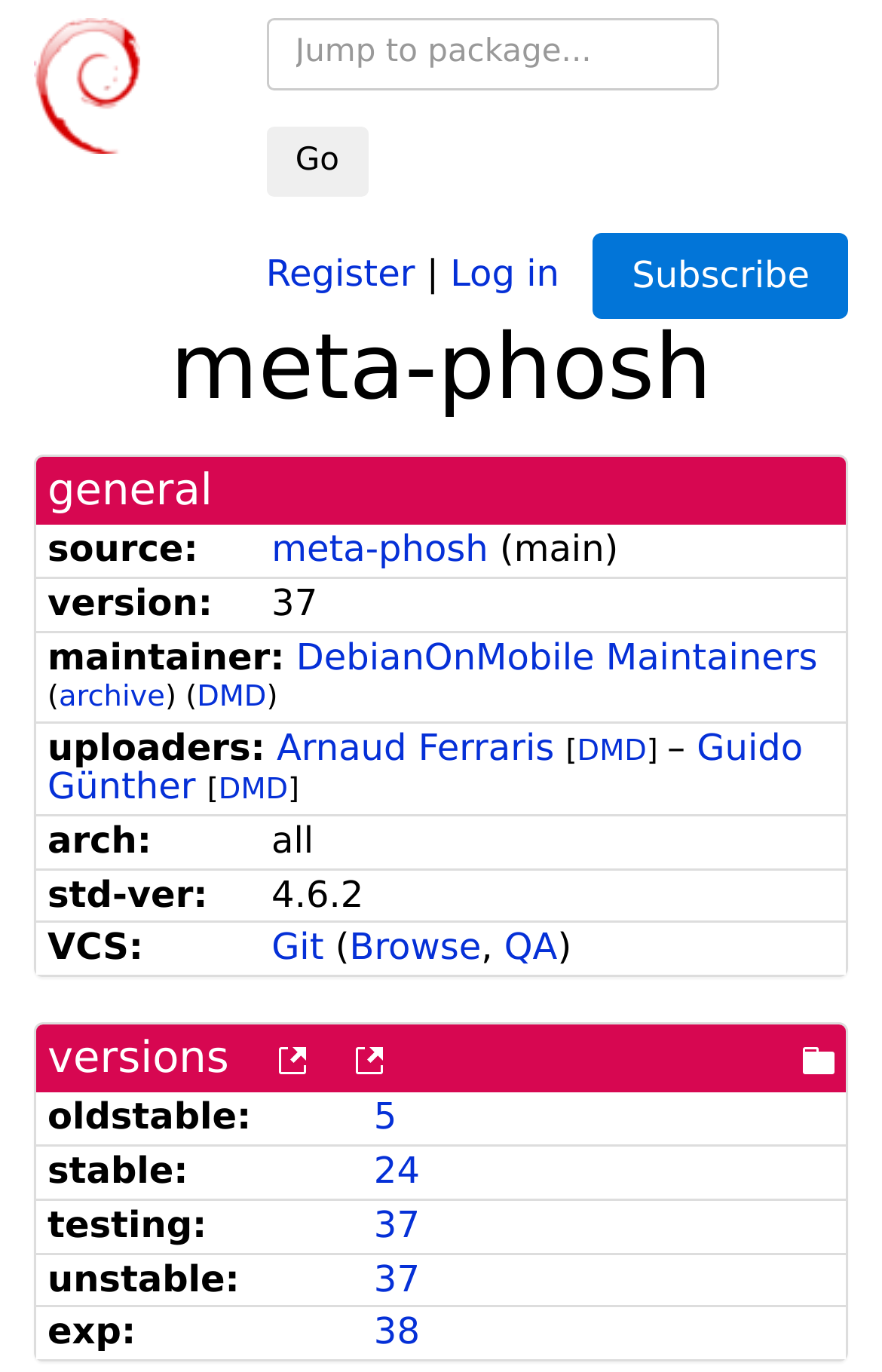Please identify the bounding box coordinates of the region to click in order to complete the task: "Log in to the system". The coordinates must be four float numbers between 0 and 1, specified as [left, top, right, bottom].

[0.51, 0.183, 0.634, 0.215]